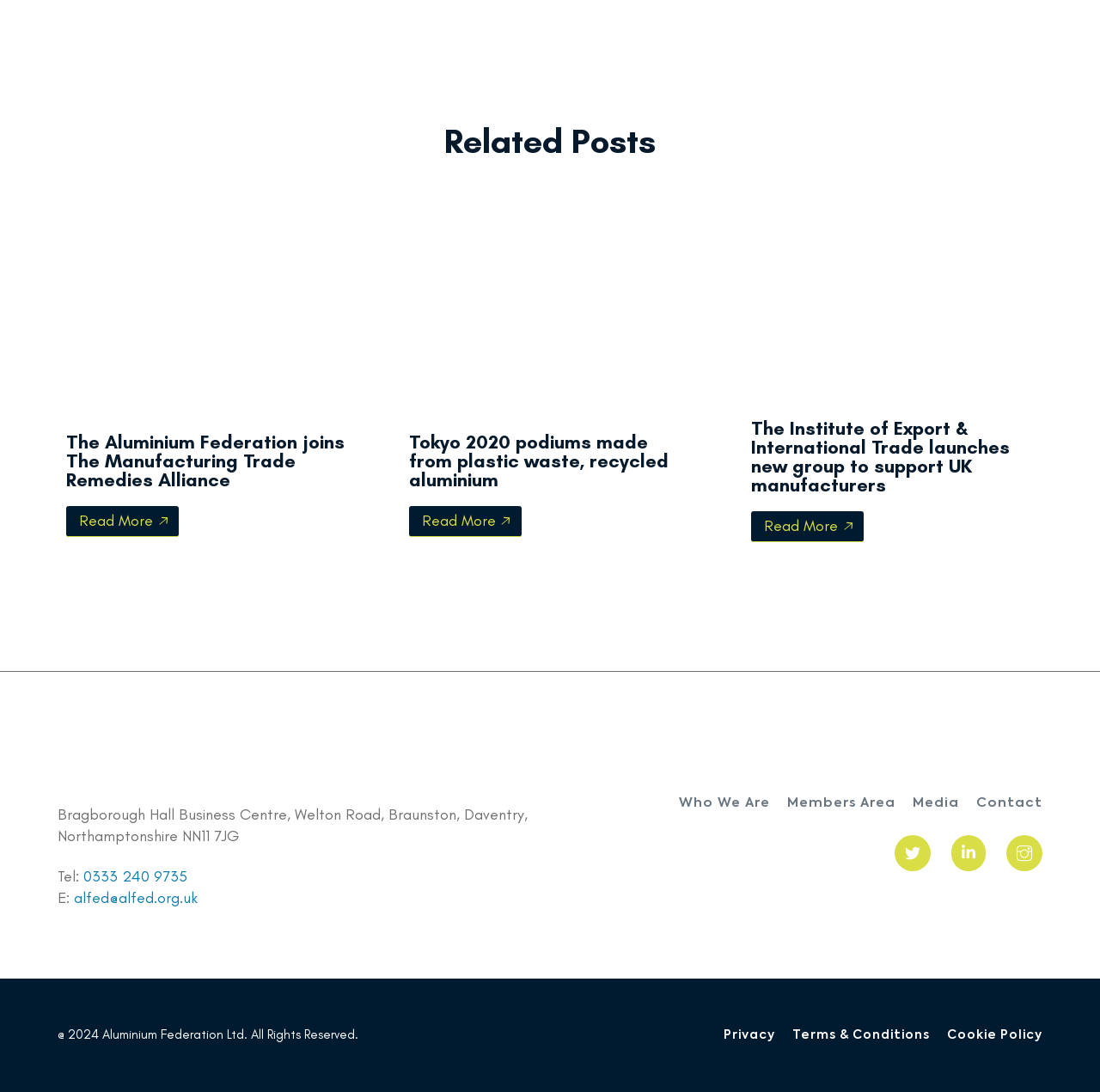Please identify the bounding box coordinates of the clickable area that will fulfill the following instruction: "View Tokyo 2020 podiums made from plastic waste, recycled aluminium". The coordinates should be in the format of four float numbers between 0 and 1, i.e., [left, top, right, bottom].

[0.372, 0.396, 0.628, 0.448]